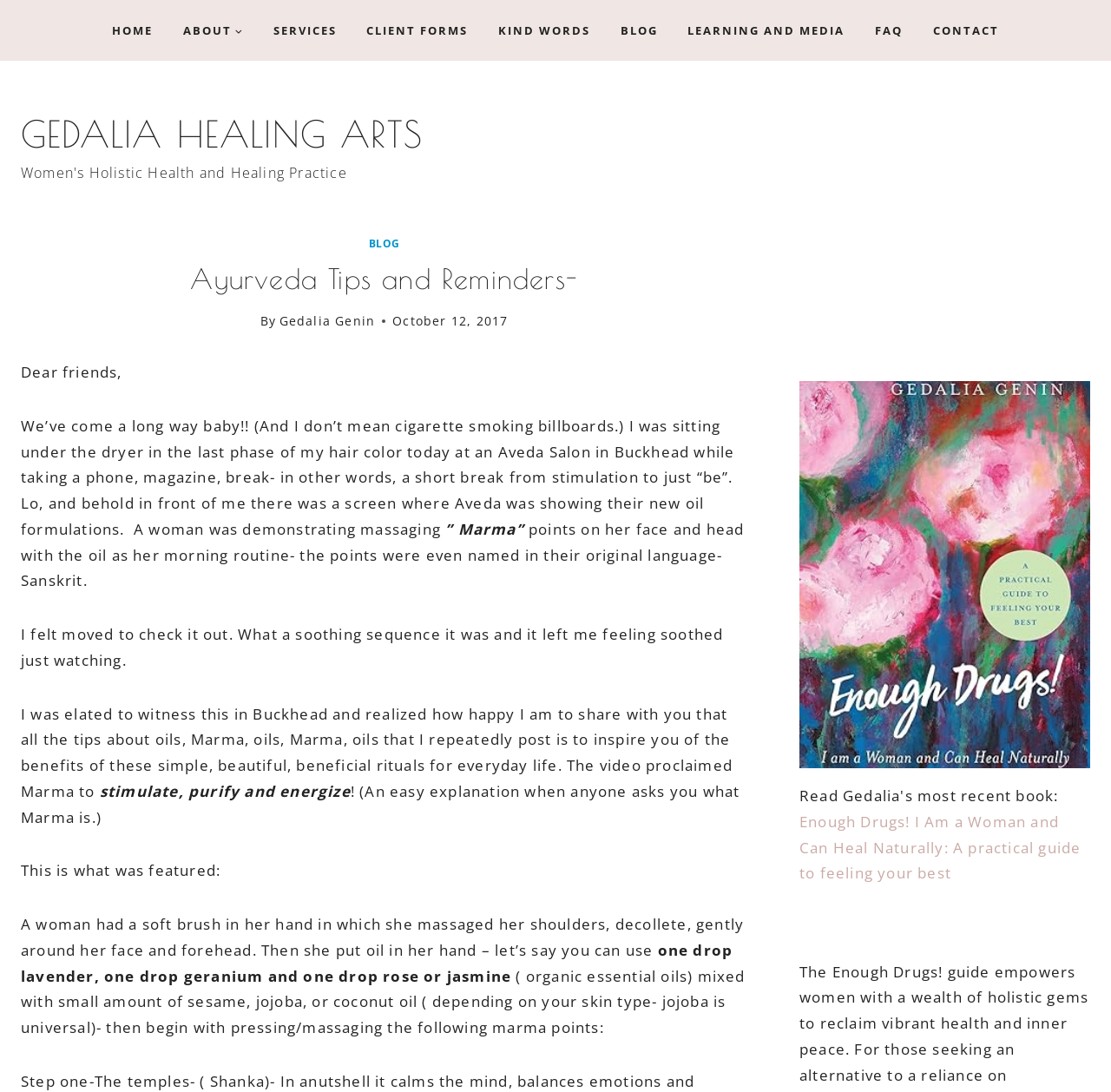Please provide a brief answer to the following inquiry using a single word or phrase:
What is the name of the holistic health and healing practice?

GEDALIA HEALING ARTS